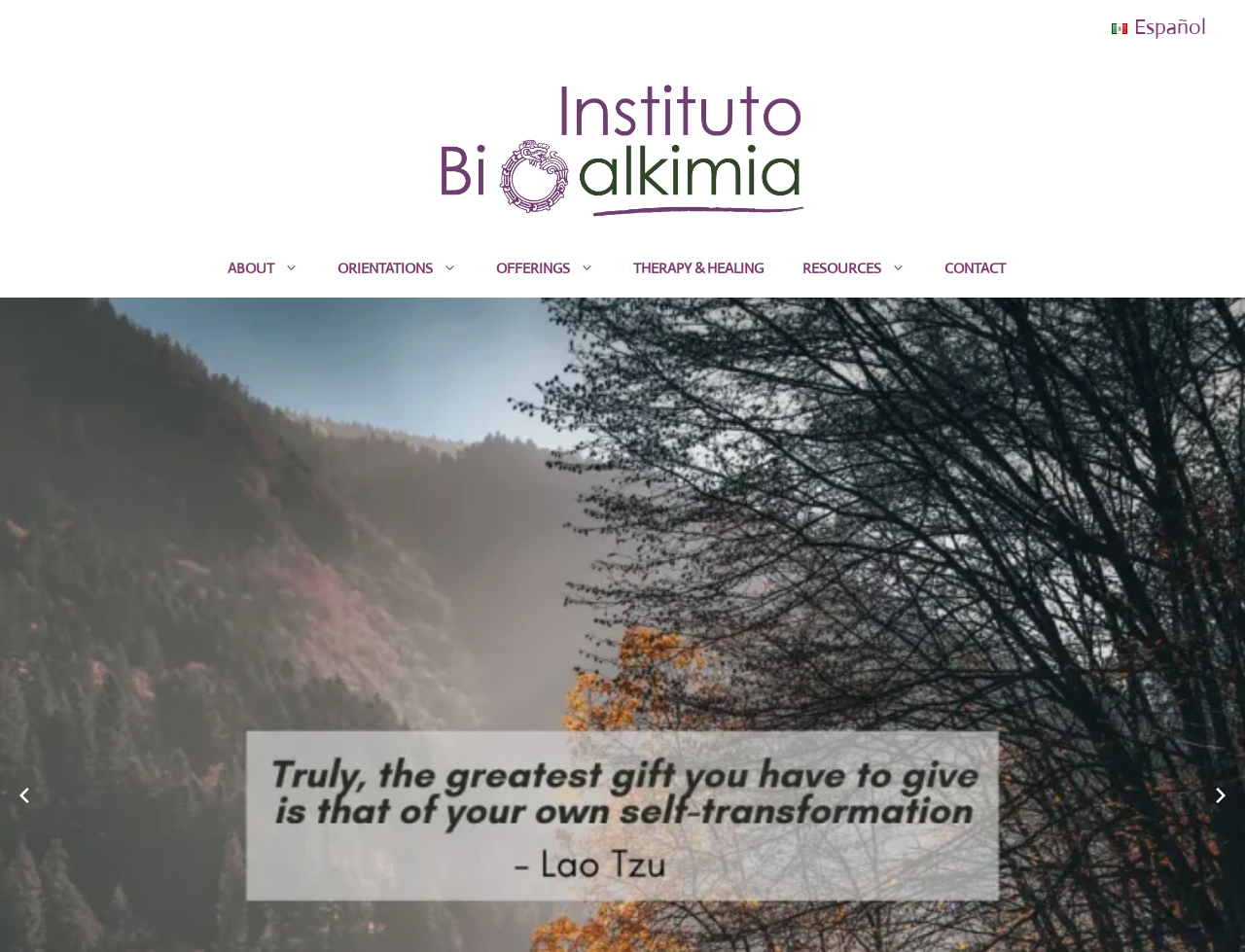Please determine the bounding box coordinates of the clickable area required to carry out the following instruction: "Learn about the institute". The coordinates must be four float numbers between 0 and 1, represented as [left, top, right, bottom].

[0.352, 0.144, 0.648, 0.171]